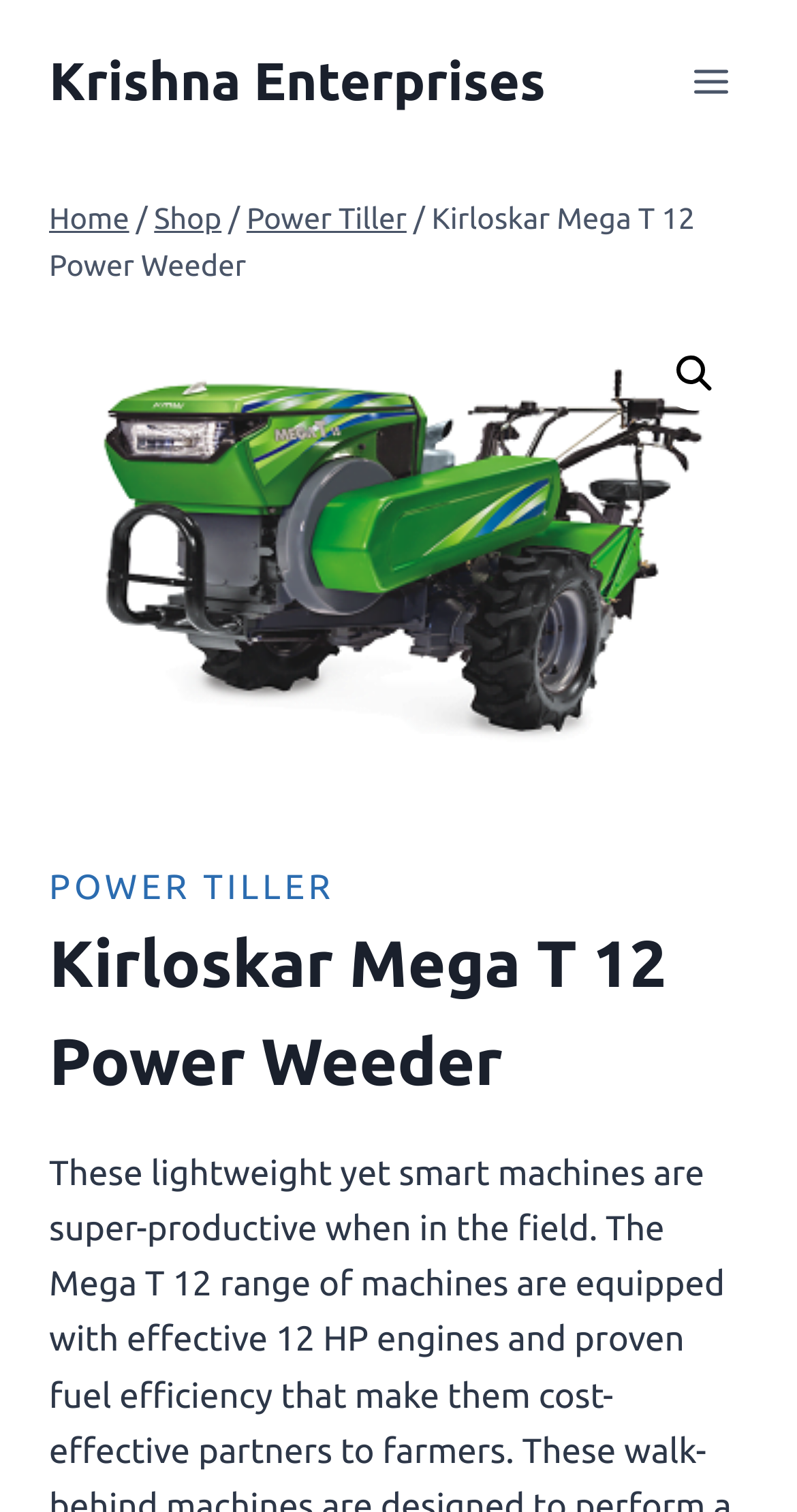How many navigation links are there in the breadcrumbs?
Based on the image, provide a one-word or brief-phrase response.

4